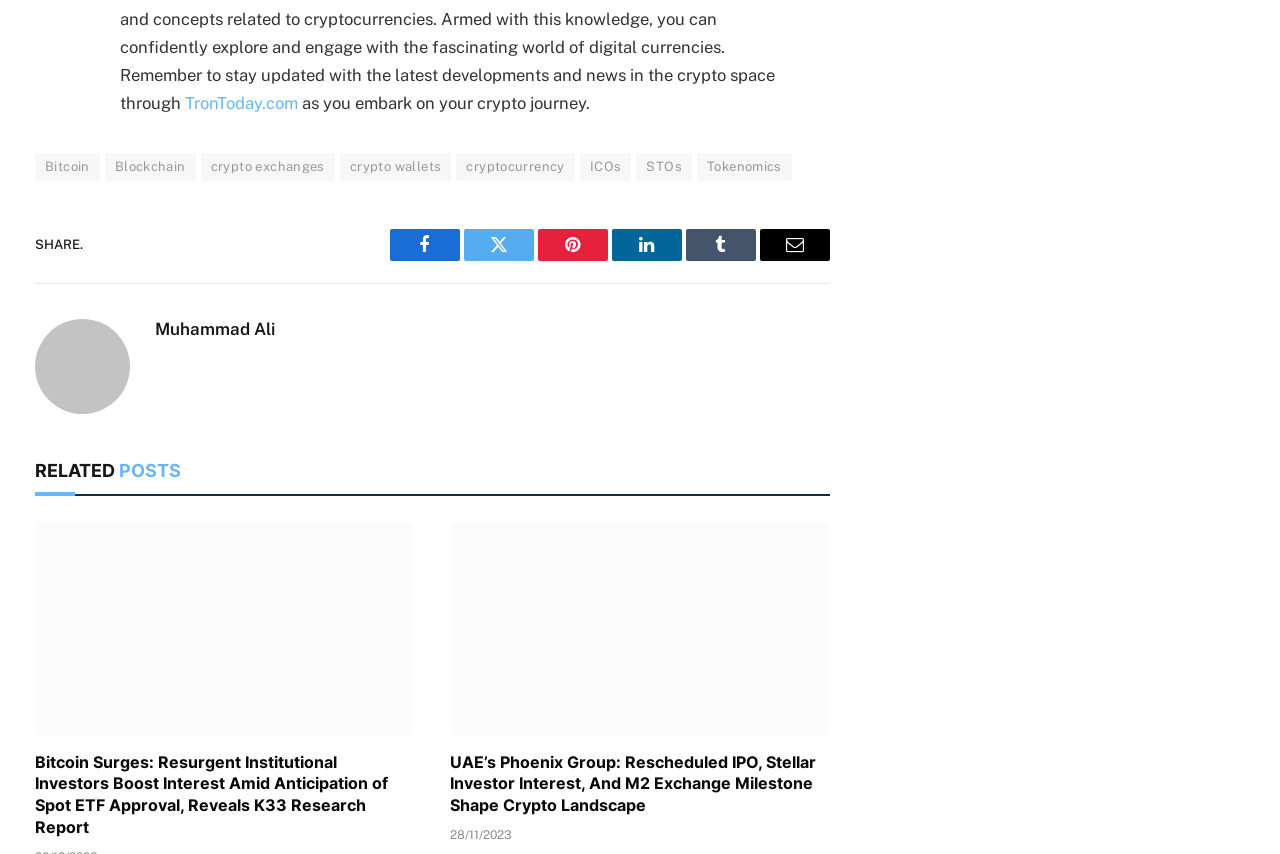Predict the bounding box coordinates for the UI element described as: "STOs". The coordinates should be four float numbers between 0 and 1, presented as [left, top, right, bottom].

[0.497, 0.179, 0.541, 0.211]